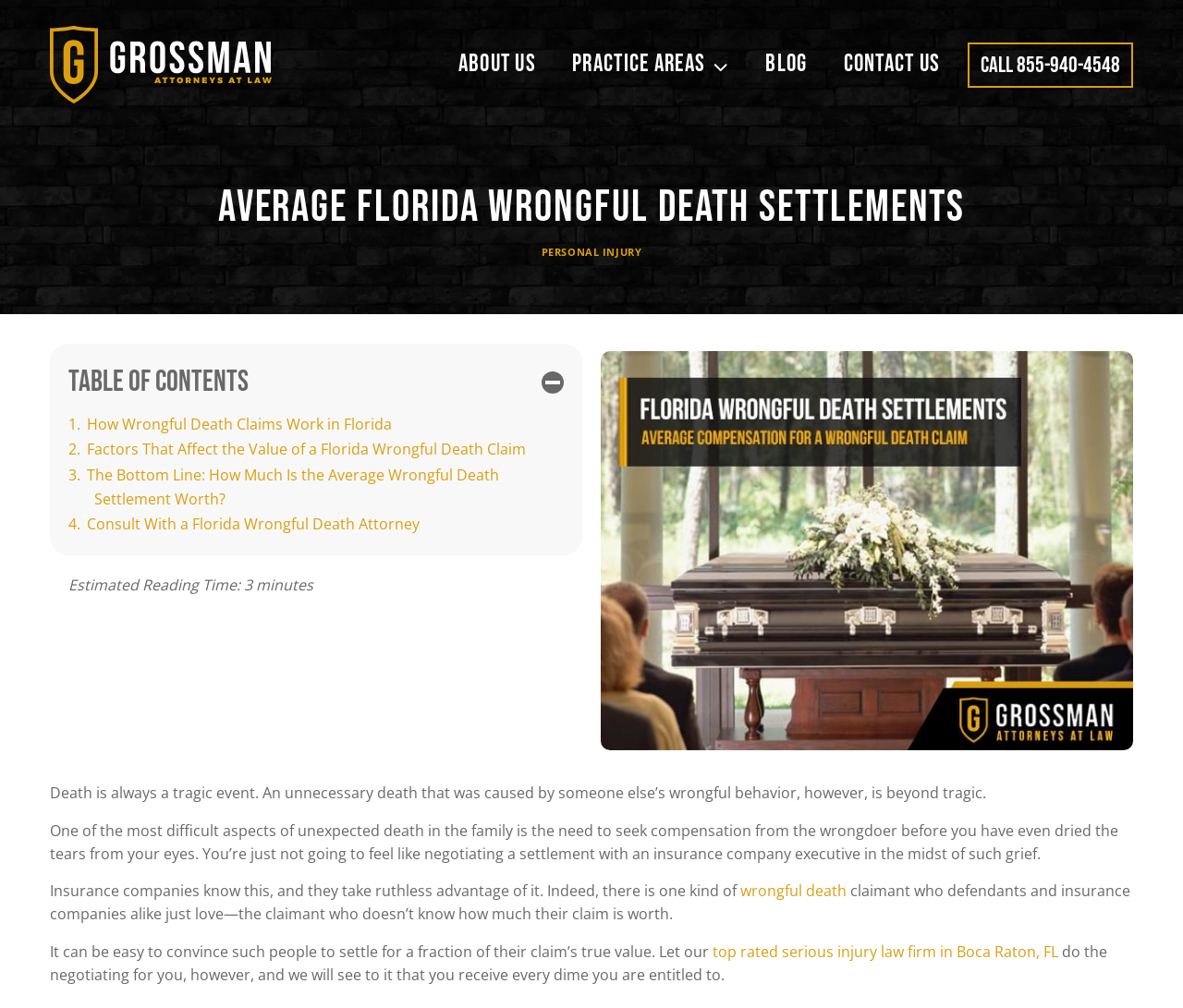Determine the bounding box coordinates of the clickable region to carry out the instruction: "Learn more about 'wrongful death' claims".

[0.626, 0.874, 0.716, 0.894]